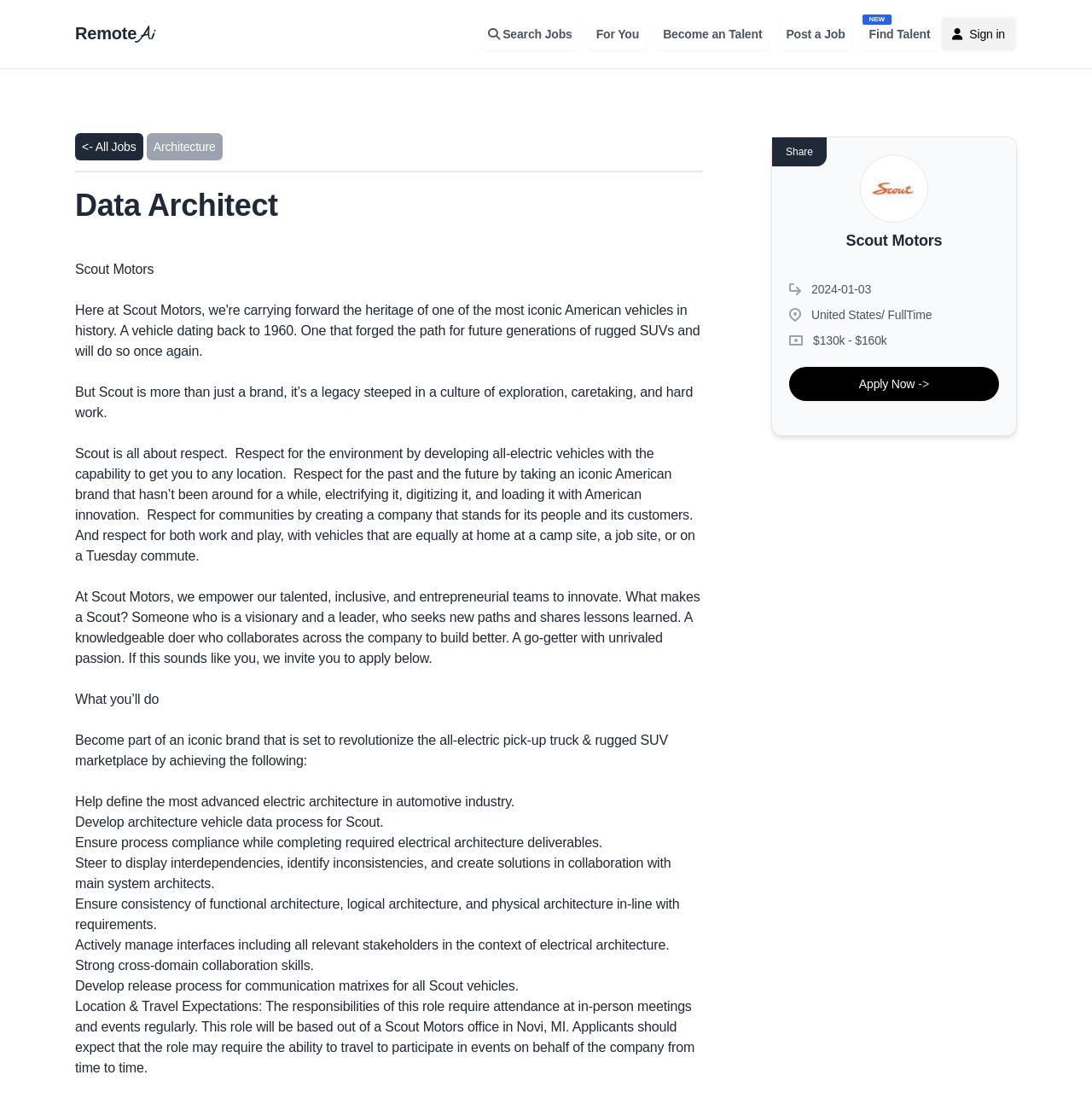Offer an extensive depiction of the webpage and its key elements.

This webpage is a job posting for a Data Architect position at Scout Motors, a company that specializes in all-electric vehicles. At the top of the page, there is a header section with several links, including "Cruip", "Search Jobs", "For You", "Become a Talent", "Post a Job", and "Find Talent". There is also a "Sign in" link and a company logo image.

Below the header section, there is a section dedicated to the company, Scout Motors, with a heading and a brief description of the company's culture and values. There is also an image of the company's logo.

The main content of the page is the job posting, which includes a heading, "Data Architect", and a brief summary of the job. The job description is divided into several sections, including "What you'll do", which outlines the responsibilities of the role, and "Location & Travel Expectations", which describes the travel requirements of the job.

There are several paragraphs of text that provide more details about the job, including the company's expectations and requirements. There are also several bullet points that list the specific responsibilities of the role, such as defining the electric architecture in the automotive industry and developing architecture vehicle data processes.

At the bottom of the page, there is a call-to-action button, "Apply Now", which allows users to apply for the job. There is also a link to "All Jobs" and a "Share" button.